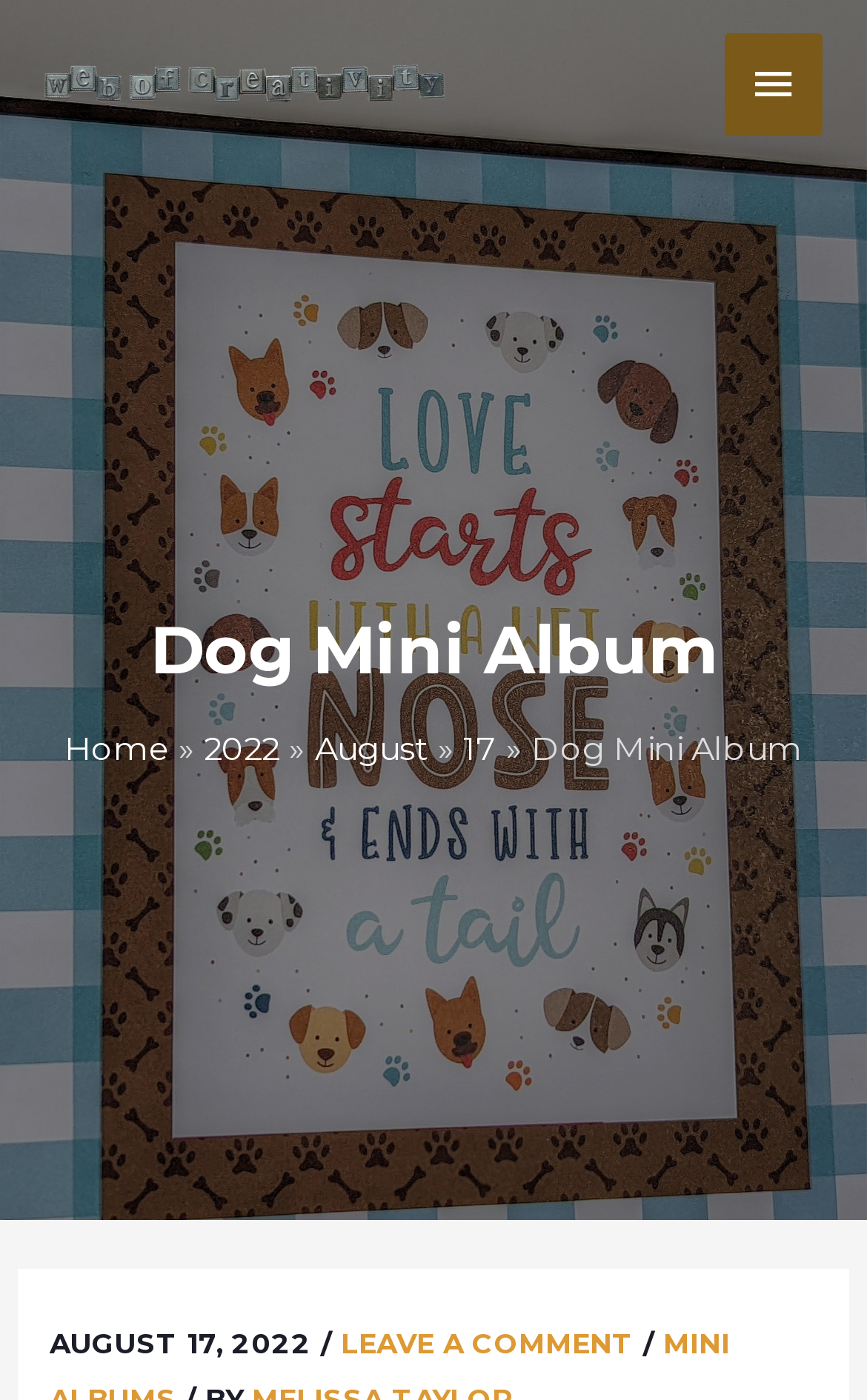What is the date of the album?
From the details in the image, answer the question comprehensively.

I can find the date of the album by looking at the StaticText element with the text 'AUGUST 17, 2022' which is located below the breadcrumbs navigation.